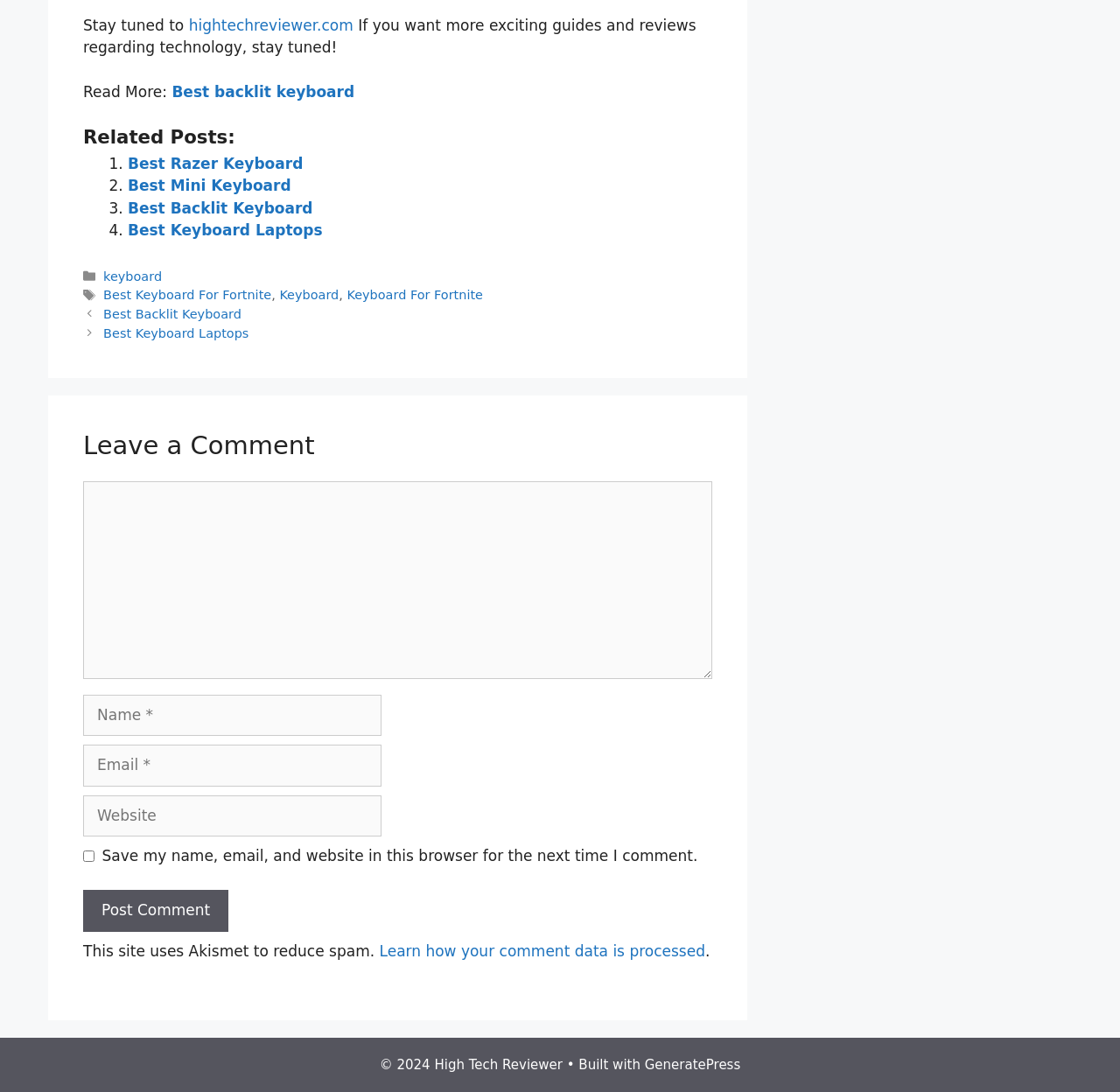Please identify the bounding box coordinates of the element's region that should be clicked to execute the following instruction: "Enter your name". The bounding box coordinates must be four float numbers between 0 and 1, i.e., [left, top, right, bottom].

[0.074, 0.636, 0.341, 0.674]